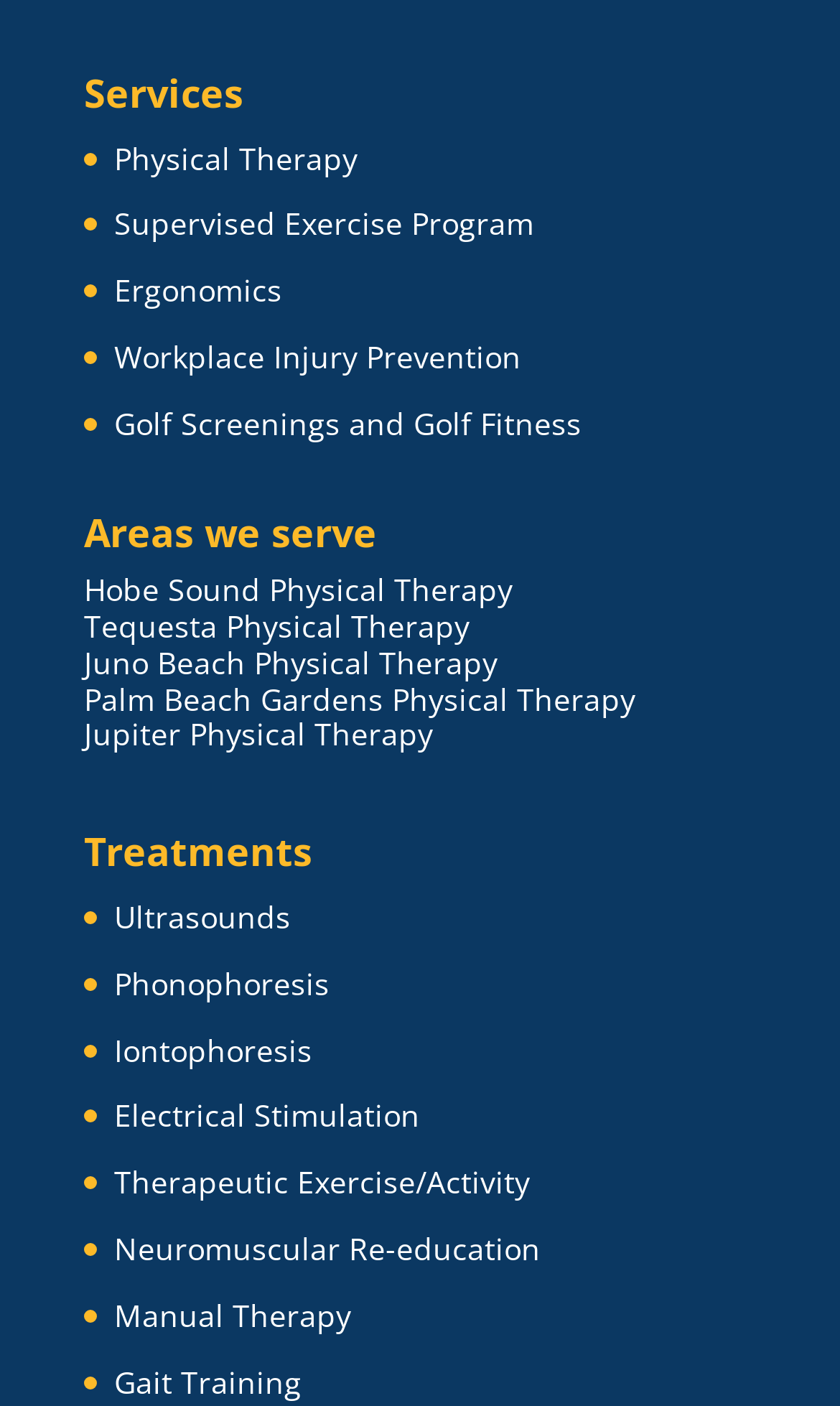How many areas are served?
Could you answer the question with a detailed and thorough explanation?

Under the 'Areas we serve' heading, there are five links to different locations: Hobe Sound, Tequesta, Juno Beach, Palm Beach Gardens, and Jupiter, indicating that the website serves five areas.